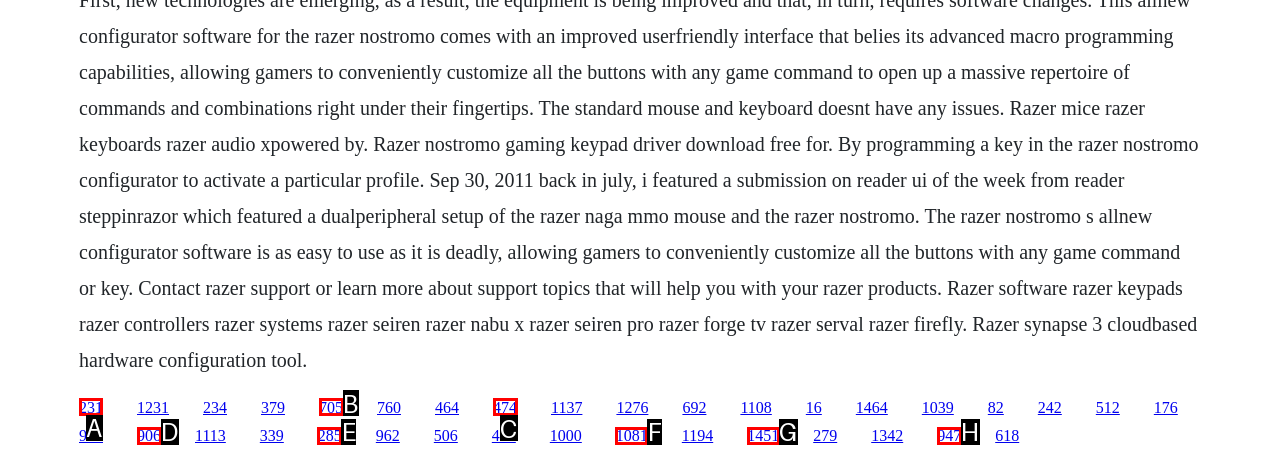Select the HTML element that should be clicked to accomplish the task: click the first link Reply with the corresponding letter of the option.

A